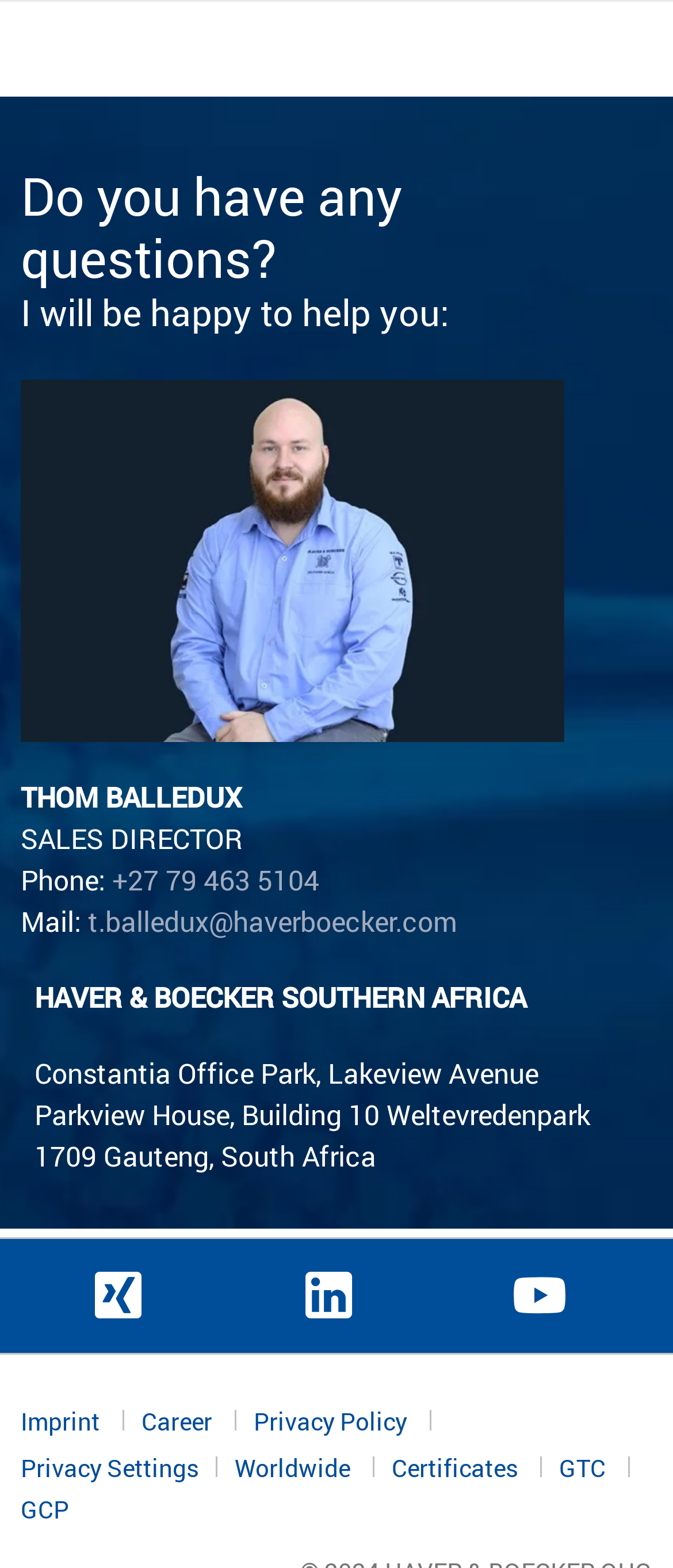Given the description "Privacy Settings", provide the bounding box coordinates of the corresponding UI element.

[0.031, 0.923, 0.349, 0.946]